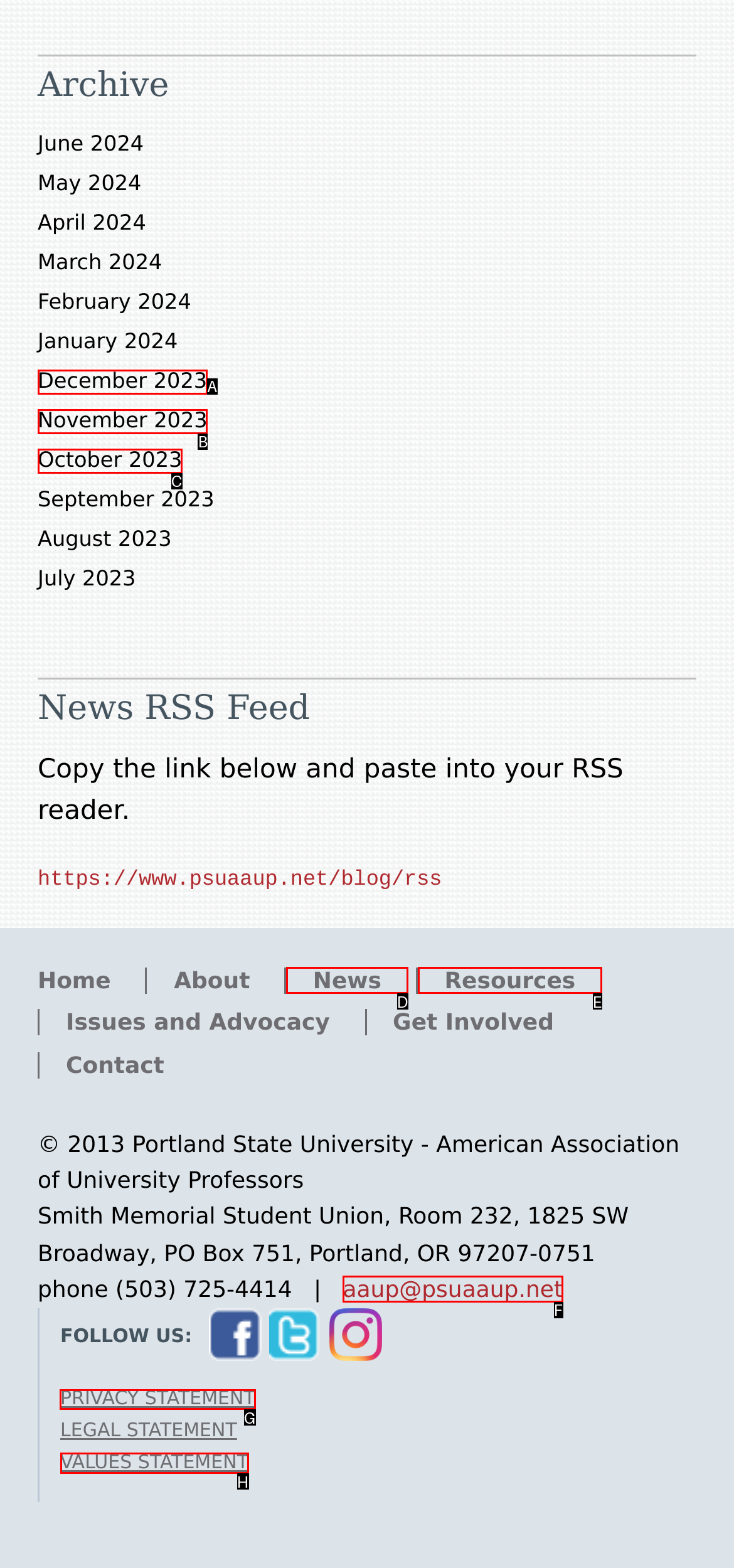Select the appropriate HTML element that needs to be clicked to finish the task: View the 'PRIVACY STATEMENT'
Reply with the letter of the chosen option.

G